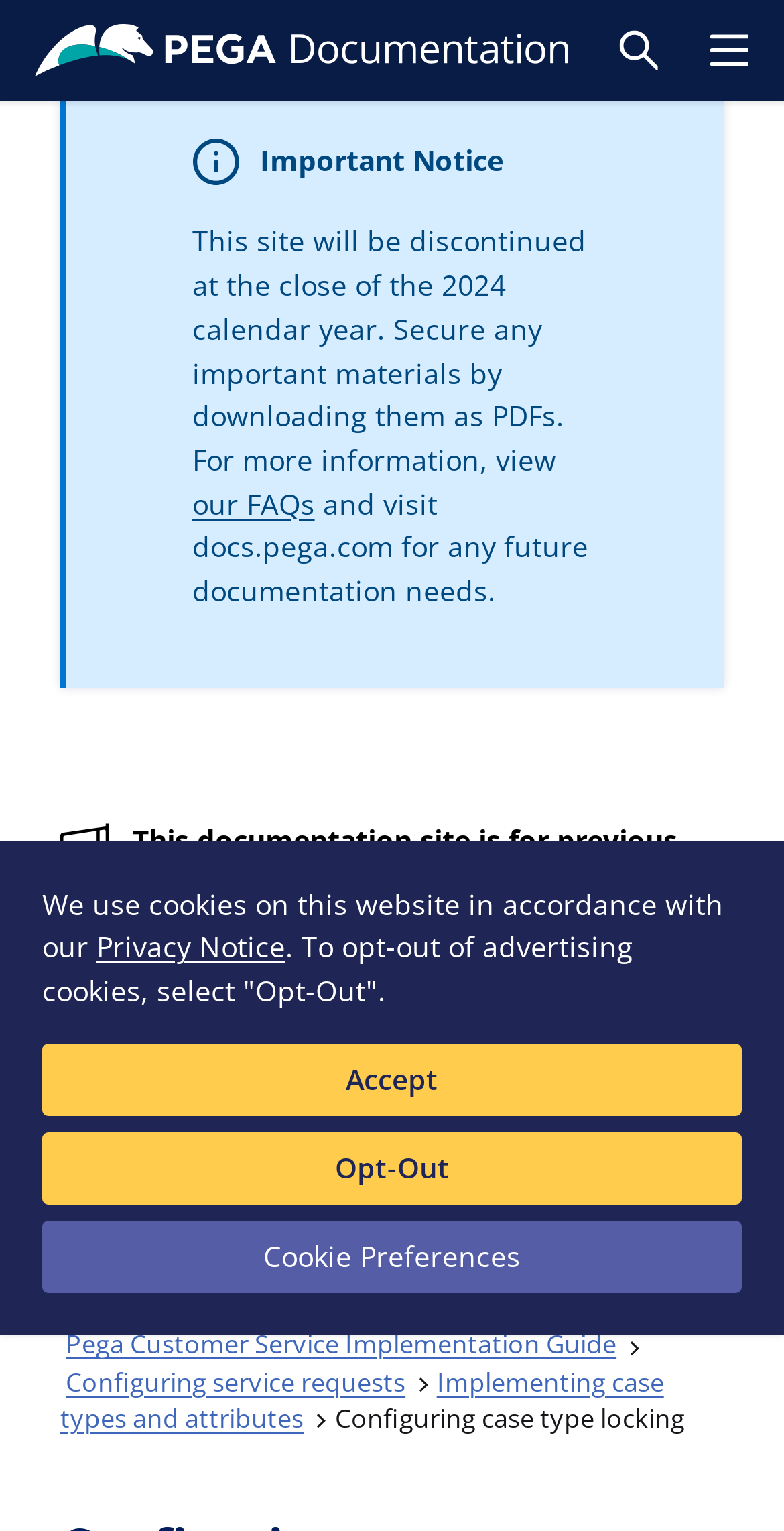Identify the bounding box coordinates necessary to click and complete the given instruction: "Toggle Search Panel".

[0.758, 0.004, 0.871, 0.062]